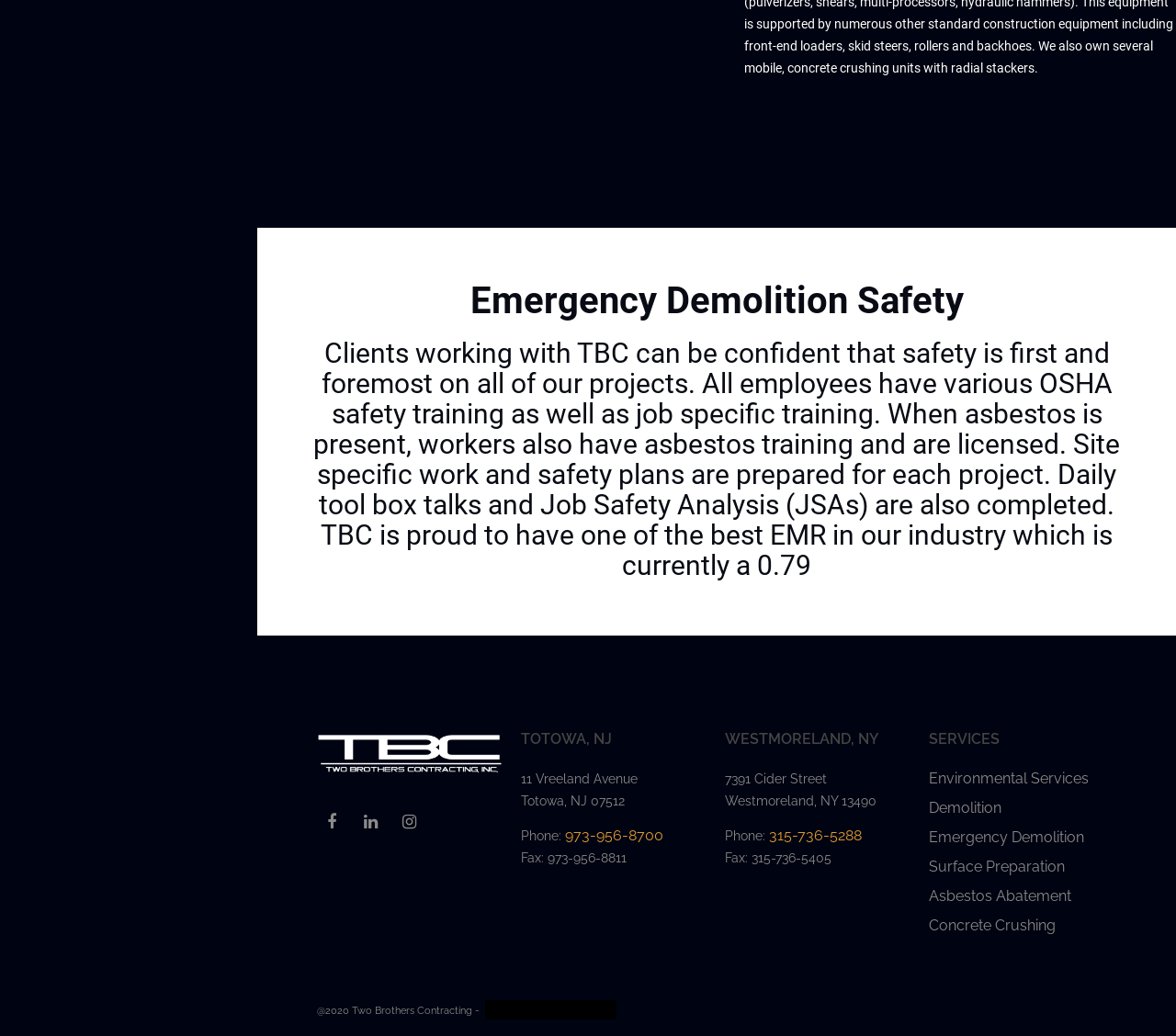Indicate the bounding box coordinates of the element that must be clicked to execute the instruction: "Download the PDF". The coordinates should be given as four float numbers between 0 and 1, i.e., [left, top, right, bottom].

None